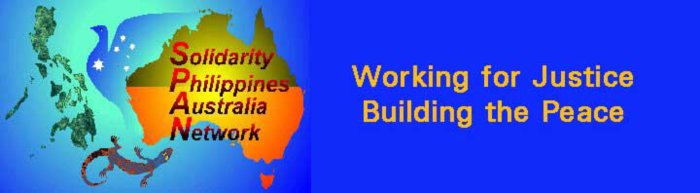From the details in the image, provide a thorough response to the question: What is the focus of SPAN?

The caption states that the logo is 'creatively designed to emphasize its focus on social justice and peace-building', indicating that these are the primary areas of concern for the organization.